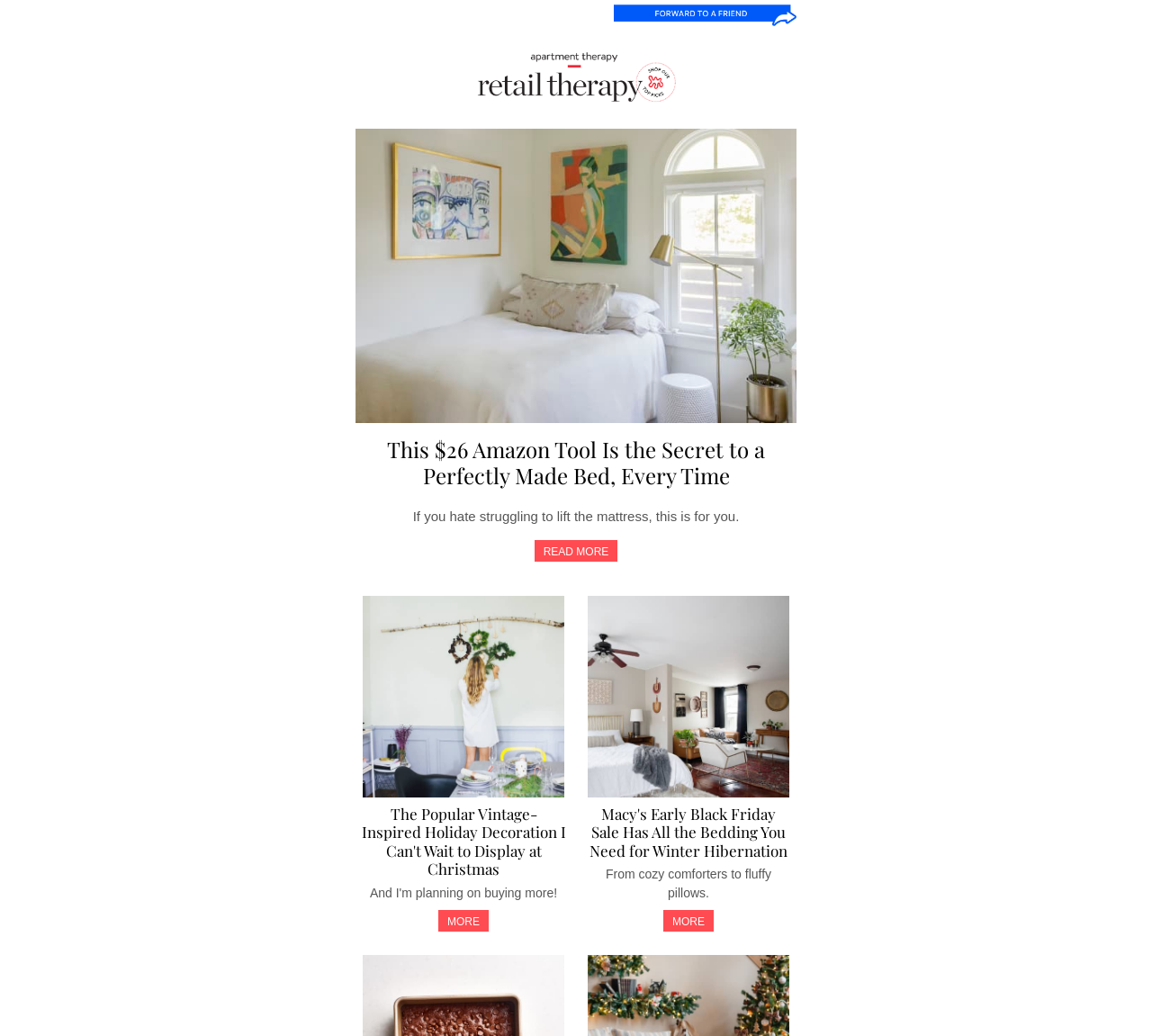Identify the coordinates of the bounding box for the element that must be clicked to accomplish the instruction: "Explore the Macy's Early Black Friday Sale for winter bedding".

[0.512, 0.776, 0.684, 0.83]